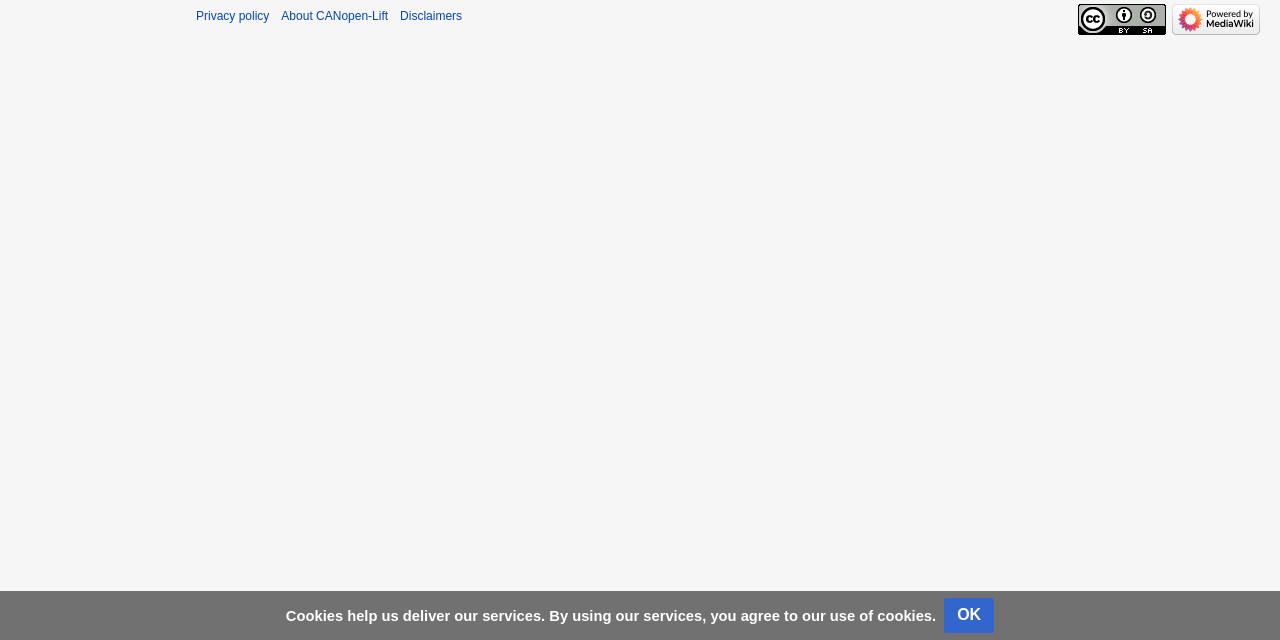Identify the bounding box for the given UI element using the description provided. Coordinates should be in the format (top-left x, top-left y, bottom-right x, bottom-right y) and must be between 0 and 1. Here is the description: alt="Namensnennung-Weitergabe unter gleichen Bedingungen 4.0"

[0.842, 0.019, 0.911, 0.041]